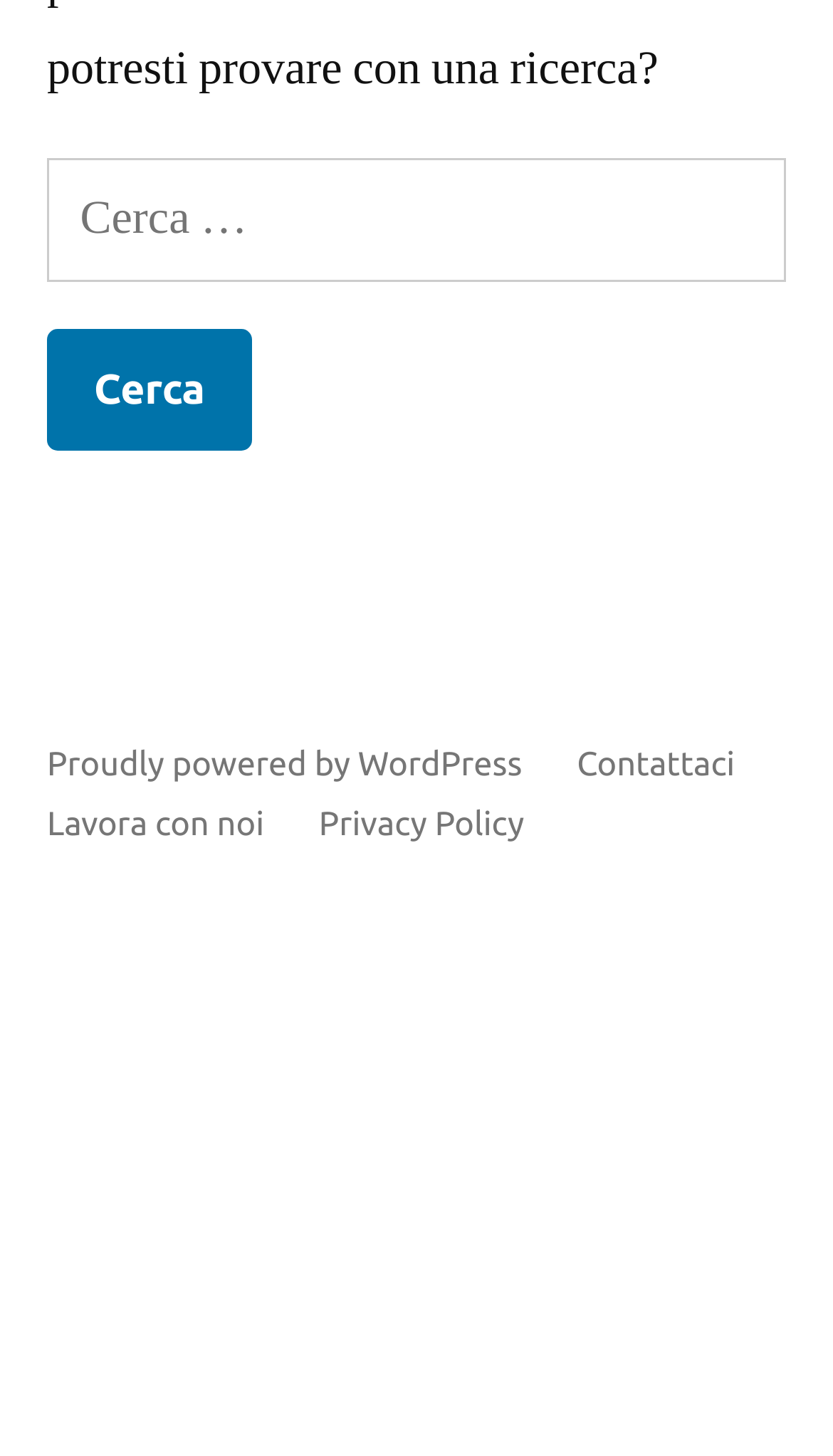For the element described, predict the bounding box coordinates as (top-left x, top-left y, bottom-right x, bottom-right y). All values should be between 0 and 1. Element description: Proudly powered by WordPress

[0.056, 0.51, 0.636, 0.537]